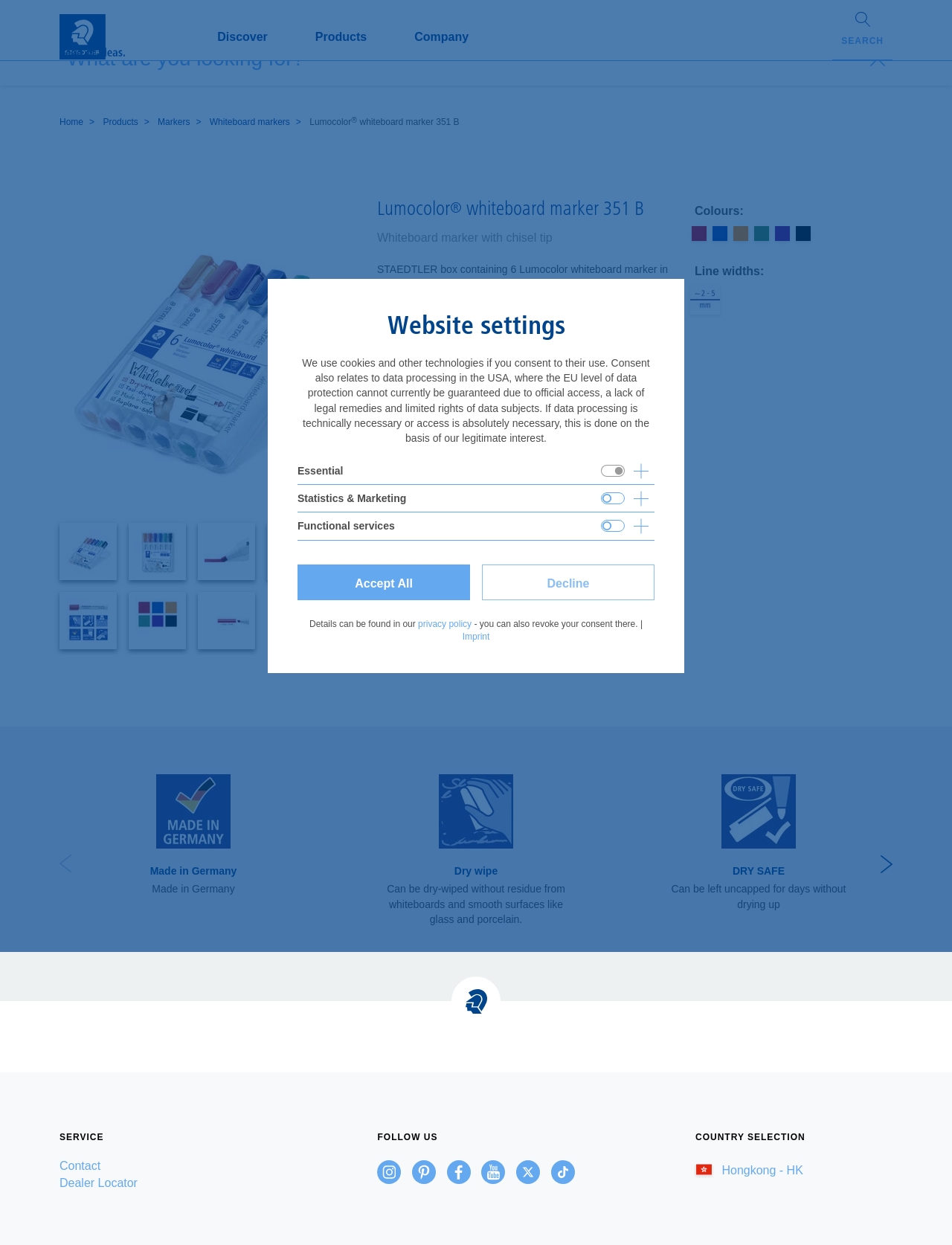Carefully observe the image and respond to the question with a detailed answer:
How many colors are available for the whiteboard marker?

I counted the number of colors listed under the heading 'Colours:' which are 2 red, 3 blue, 4 orange, 5 green, 6 violet, and 9 black, so there are 6 colors available.